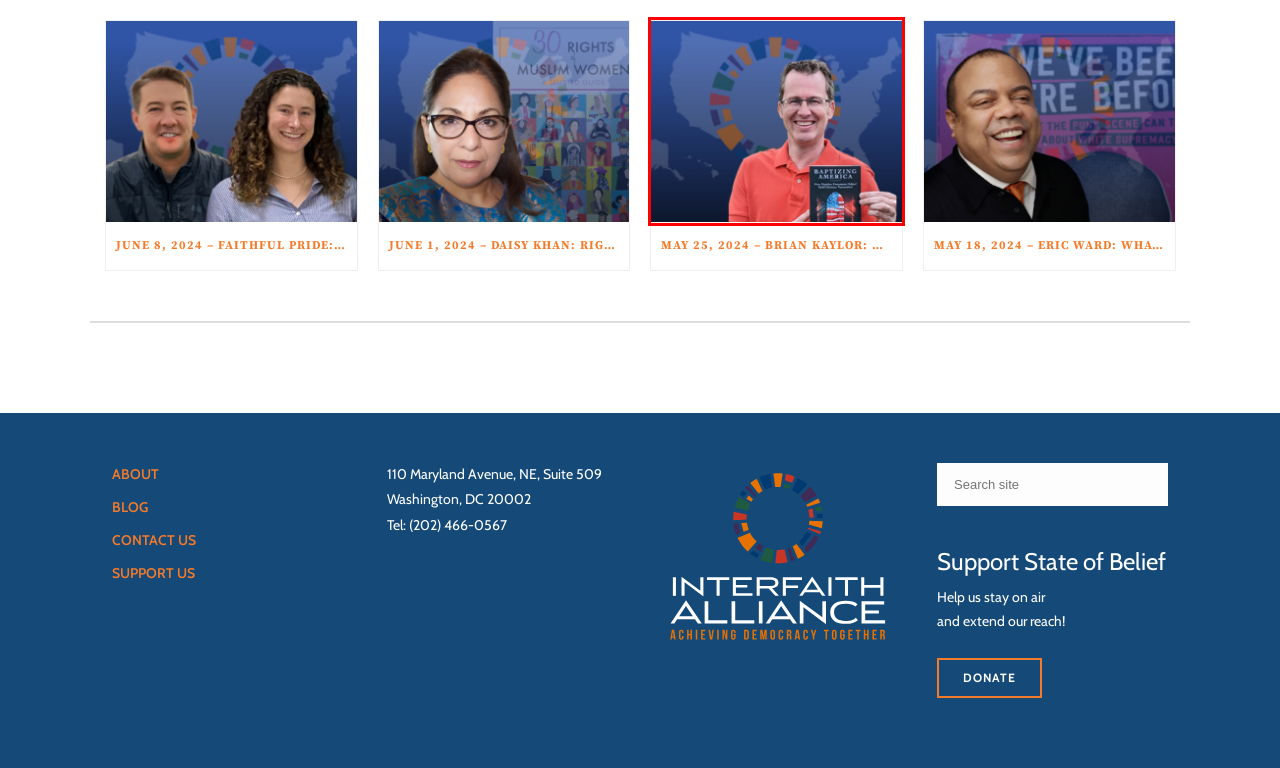Look at the screenshot of a webpage with a red bounding box and select the webpage description that best corresponds to the new page after clicking the element in the red box. Here are the options:
A. PRRI
B. May 25, 2024 – Brian Kaylor: The Heresy of Christian Nationalism - State of Belief
C. Contact Us - State of Belief
D. June 1, 2024 – Daisy Khan: Rights and Power of Muslim Women - State of Belief
E. Keep State of Belief on the Air!
F. Home - Interfaith Alliance
G. May 18, 2024 – Eric Ward: What the Punk Scene Can Teach Us About White Supremacy - State of Belief
H. June 8, 2024 – Faithful Pride: Rev. Kimble Sorrells and Lanie Cohen - State of Belief

B